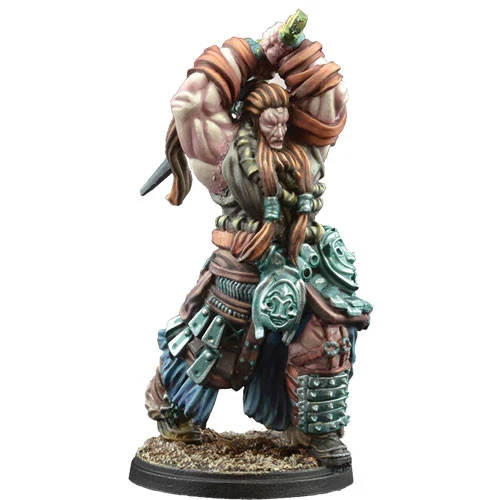Carefully observe the image and respond to the question with a detailed answer:
Are the miniatures supplied pre-painted?

According to the caption, the miniatures are supplied unpainted, allowing players to personalize their figures through painting and assembly.